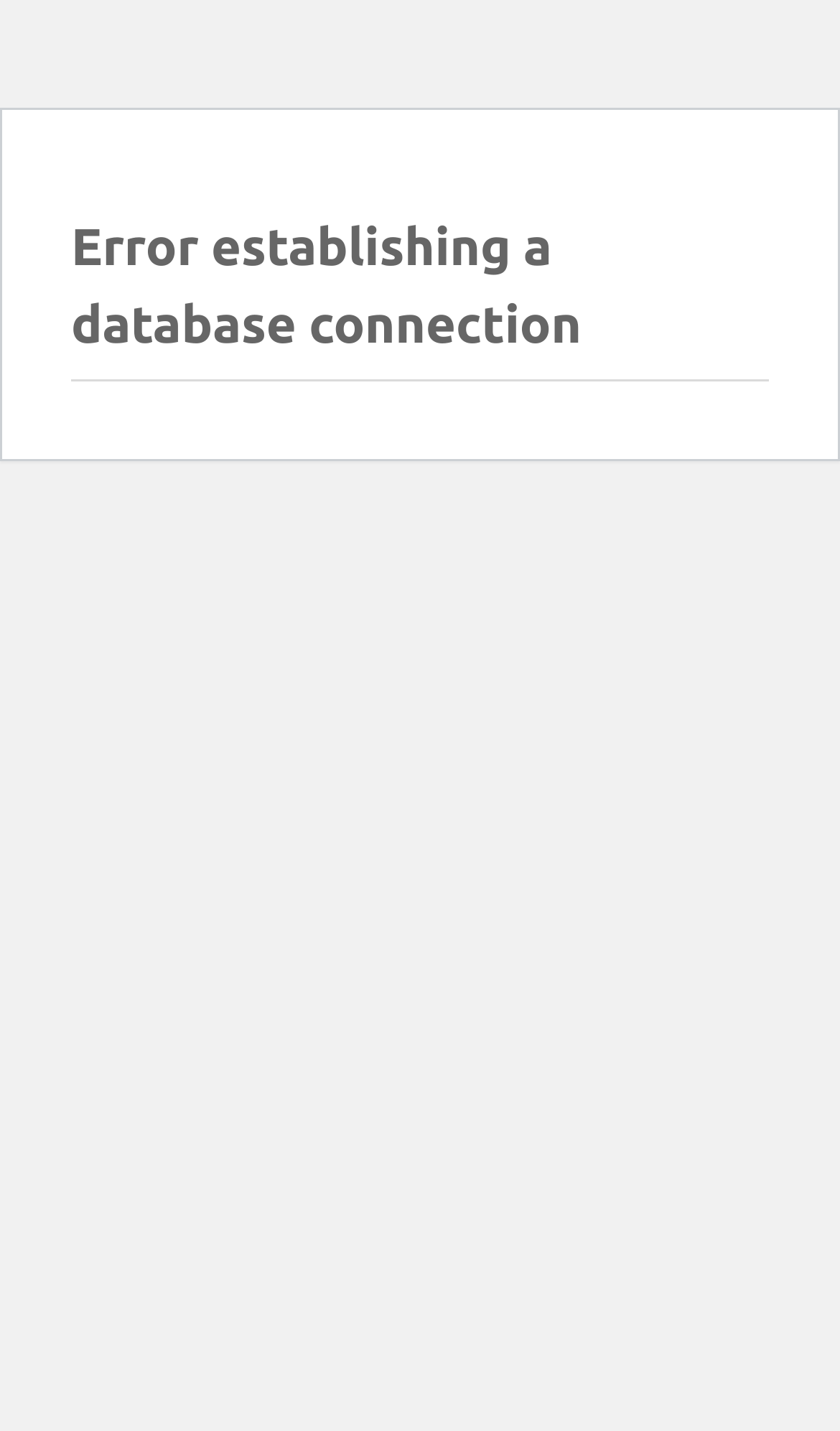Determine the primary headline of the webpage.

Error establishing a database connection